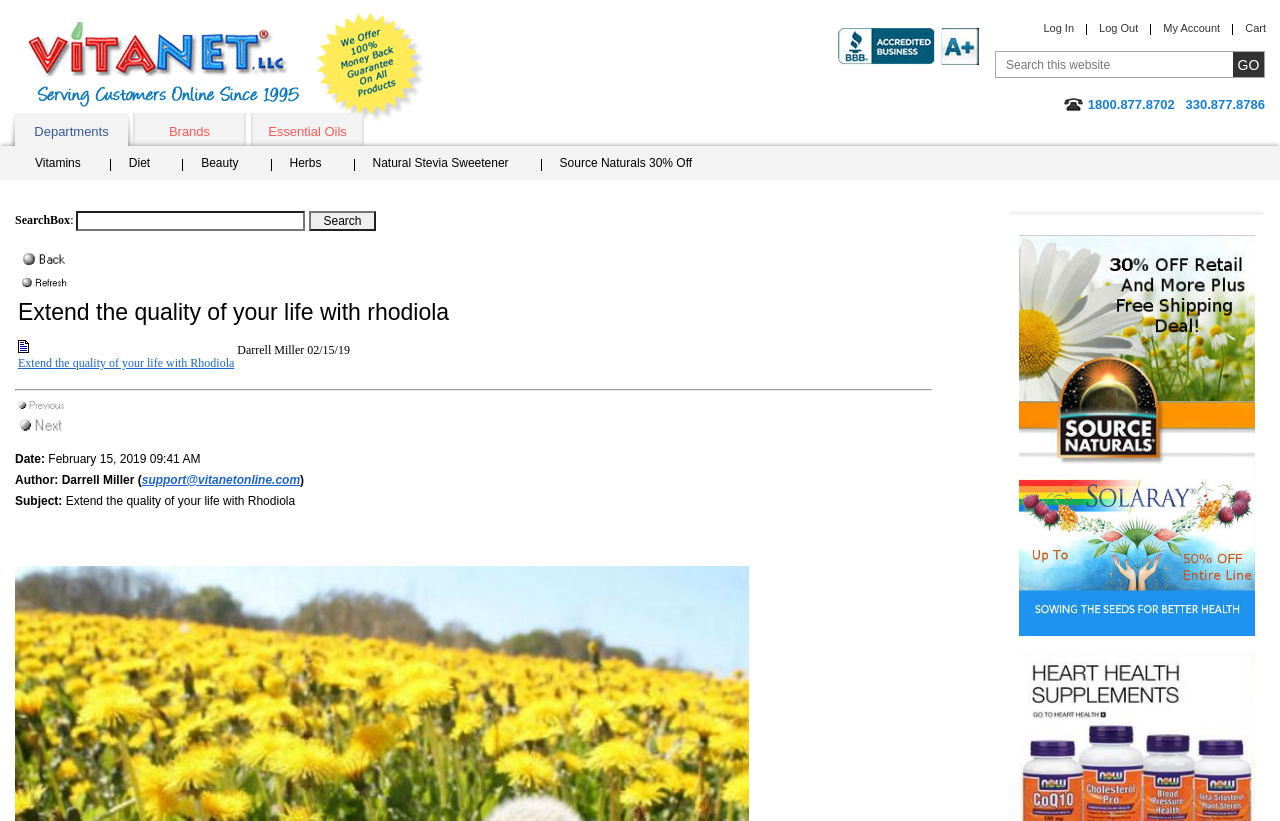Identify the bounding box coordinates for the UI element described as: "Free Search Engine Optimization".

None